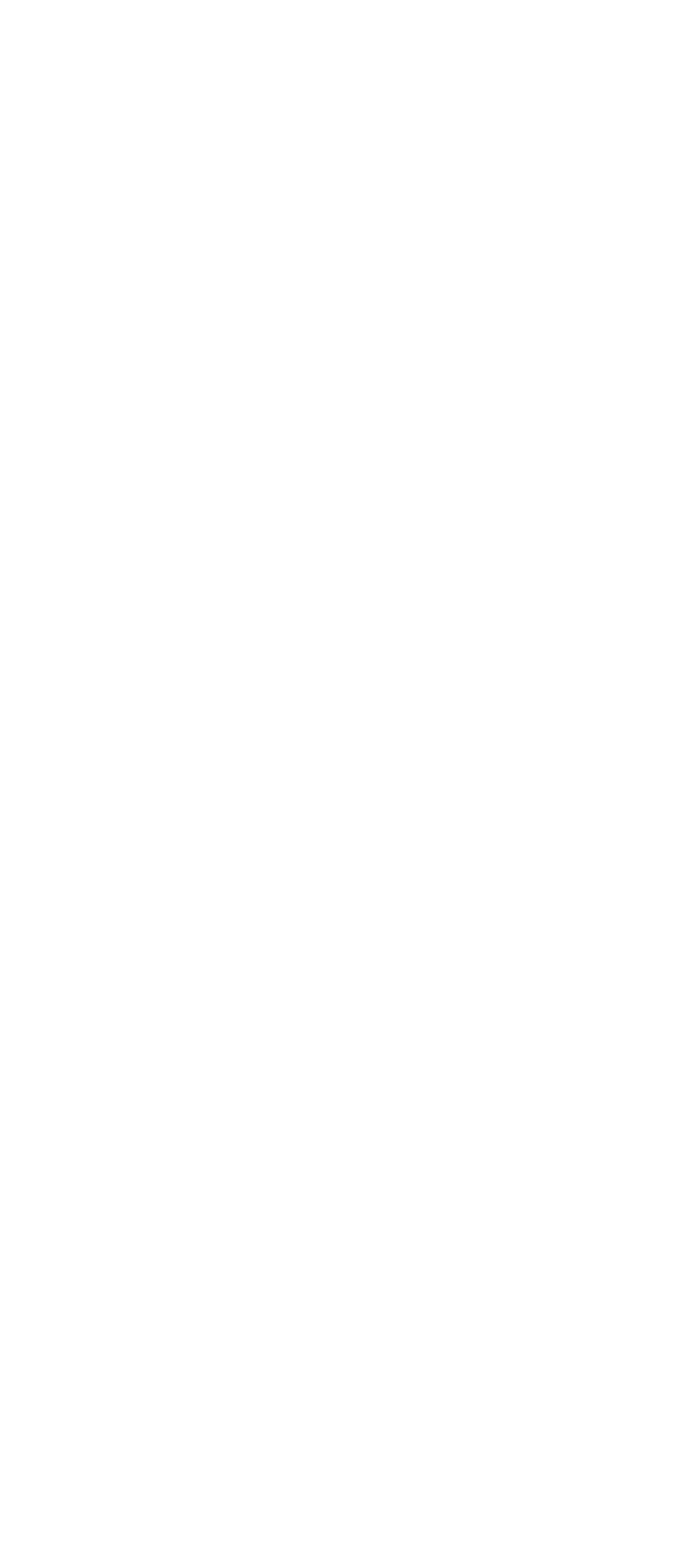Can you specify the bounding box coordinates of the area that needs to be clicked to fulfill the following instruction: "Get this story's permalink"?

[0.367, 0.106, 0.449, 0.141]